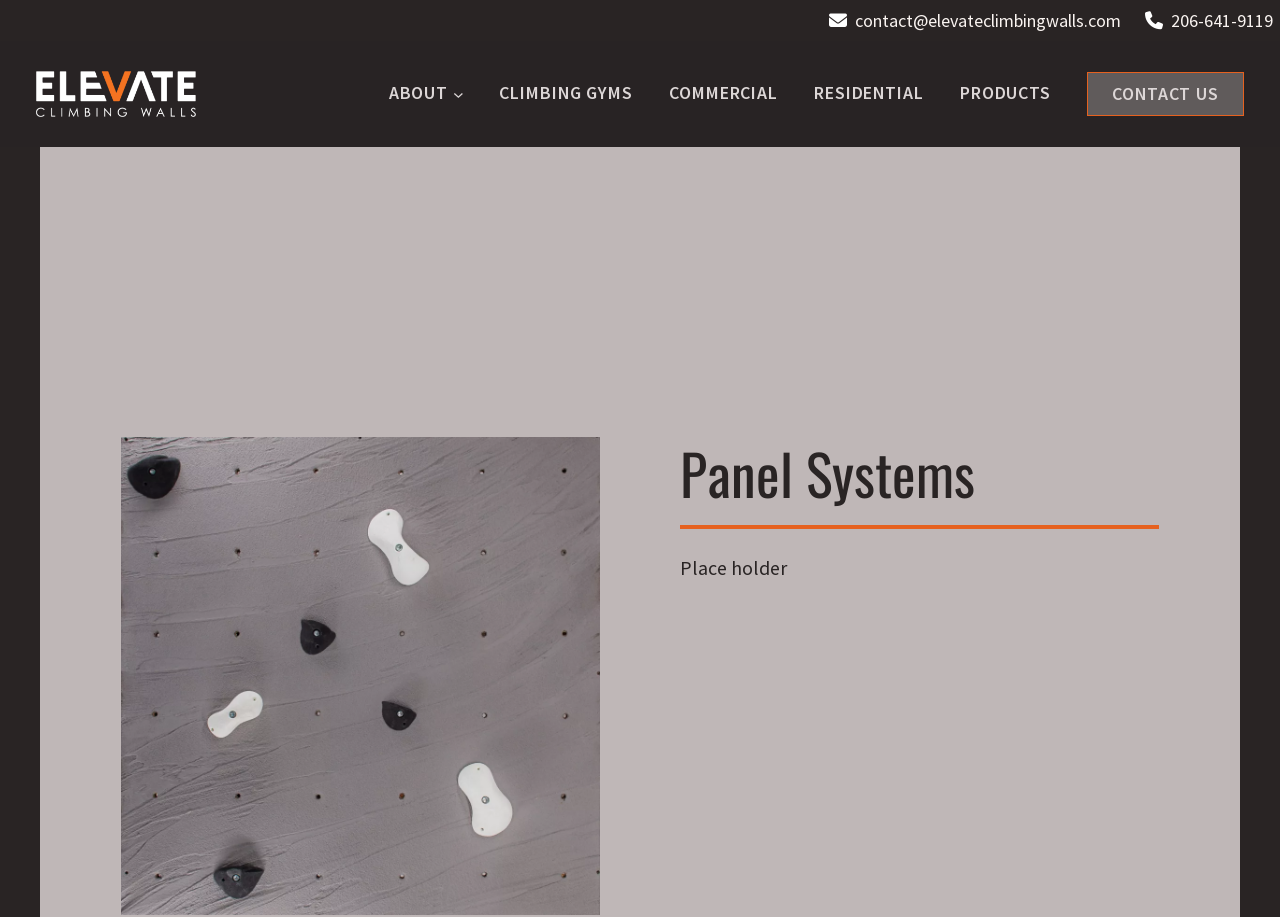Please determine the bounding box coordinates of the element's region to click in order to carry out the following instruction: "Go to about page". The coordinates should be four float numbers between 0 and 1, i.e., [left, top, right, bottom].

[0.304, 0.087, 0.35, 0.118]